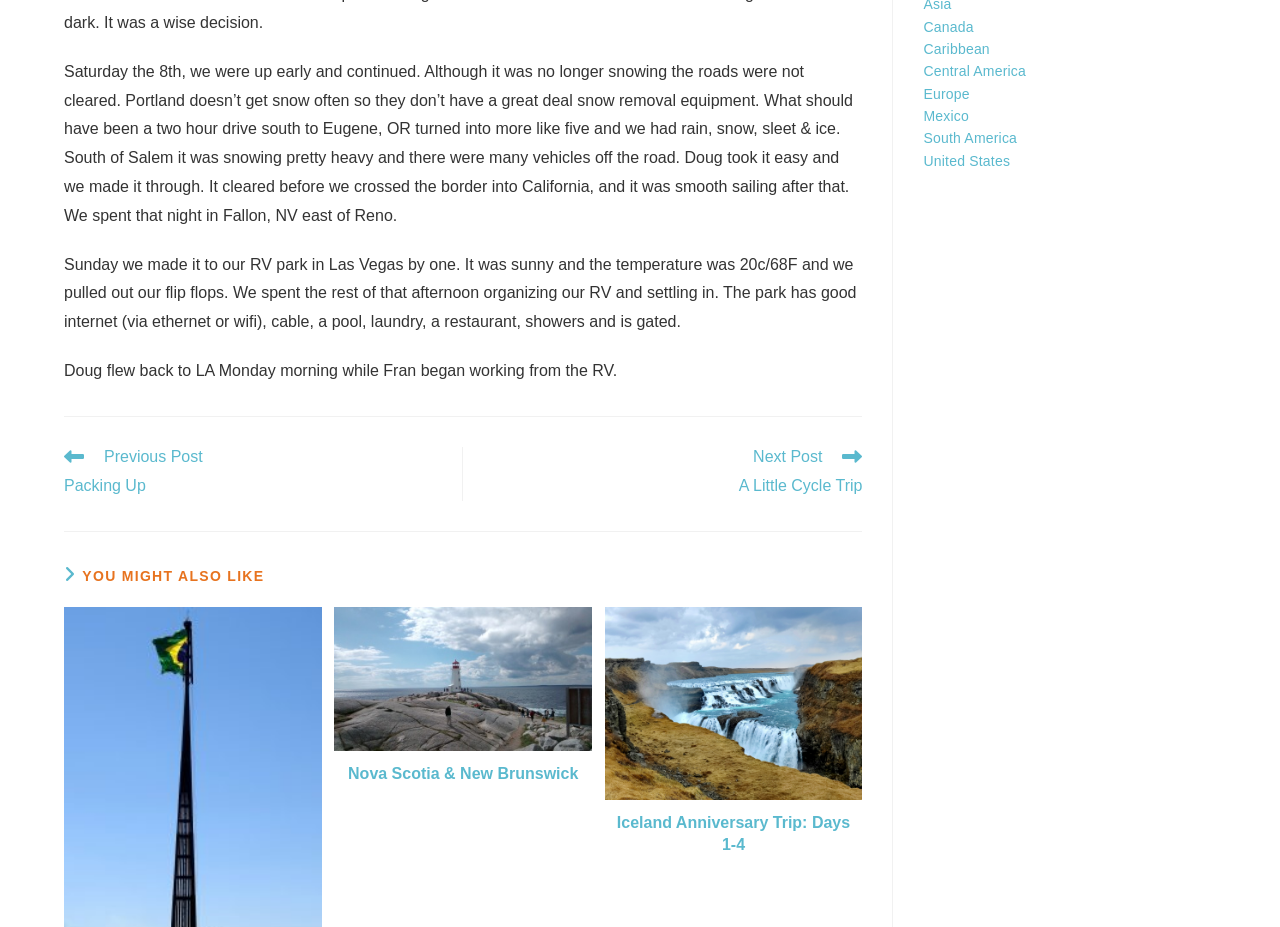Identify the bounding box of the UI component described as: "Previous PostPacking Up".

[0.05, 0.482, 0.345, 0.54]